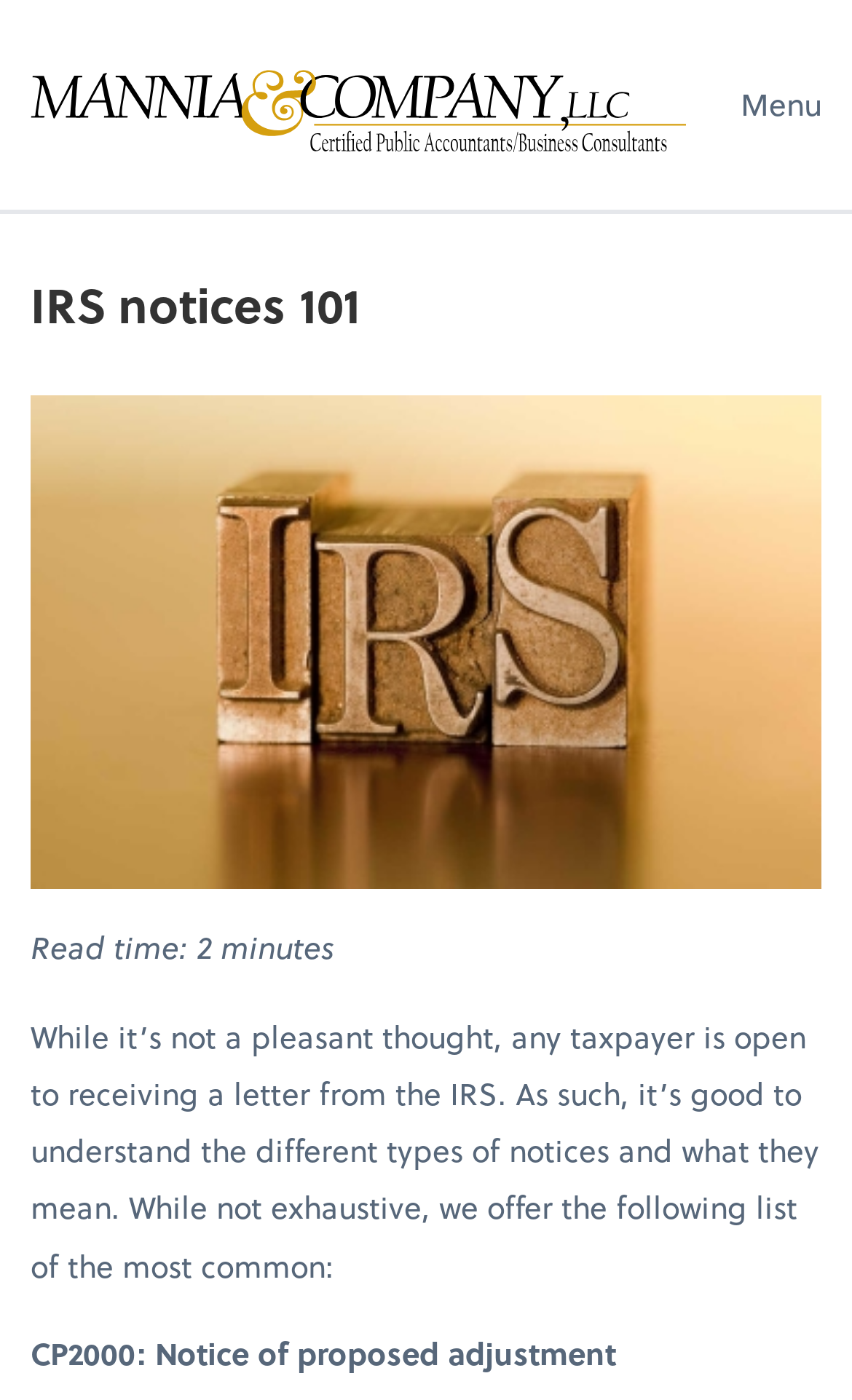Is there a menu button on the page?
Provide an in-depth and detailed explanation in response to the question.

I found the menu button by analyzing the navigation element at [0.869, 0.058, 0.964, 0.091]. The button element 'Menu' at [0.869, 0.058, 0.964, 0.091] is a child of the navigation element, indicating the presence of a menu button.